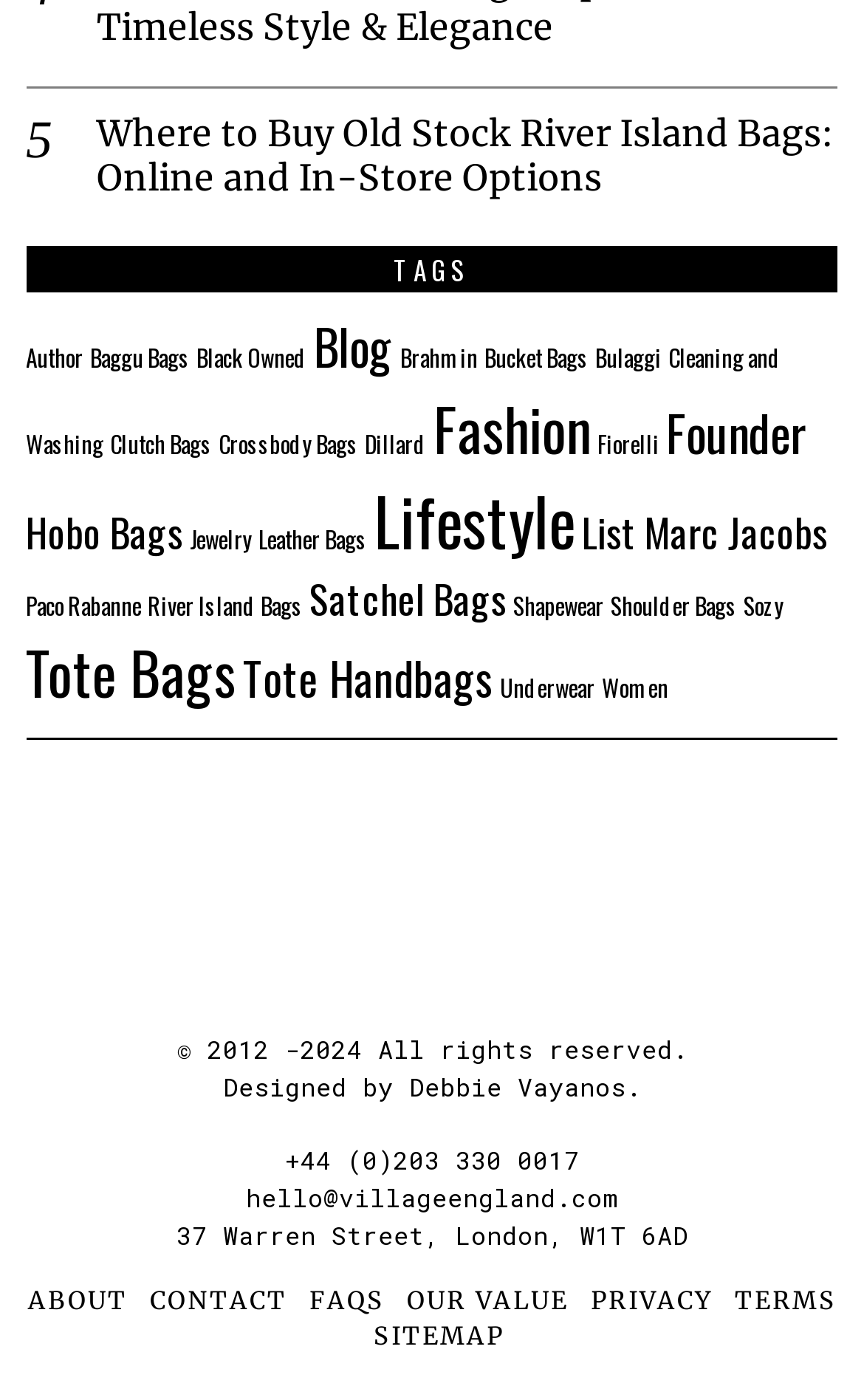What is the contact email of the website?
Can you provide an in-depth and detailed response to the question?

I found a static text element 'hello@villageengland.com' which is likely to be the contact email of the website.